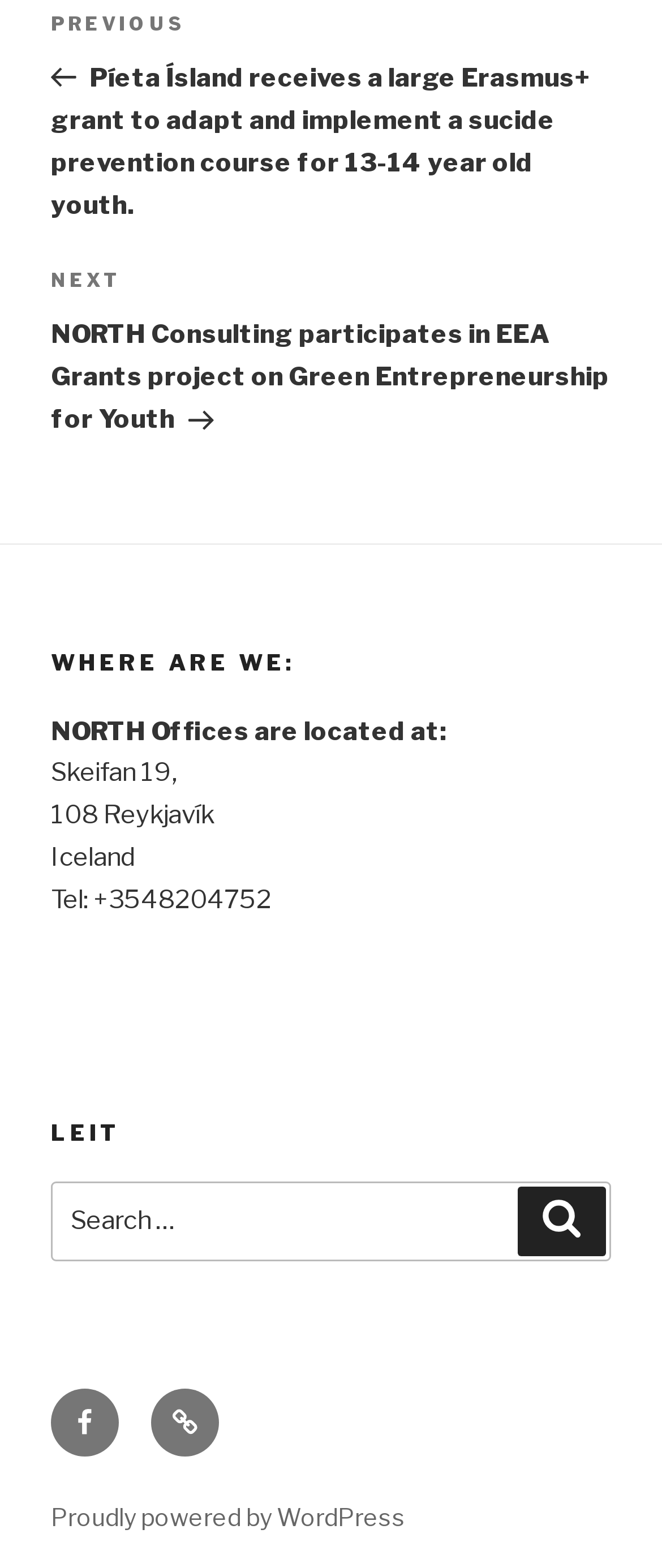How many navigation links are above the footer?
Based on the image content, provide your answer in one word or a short phrase.

2